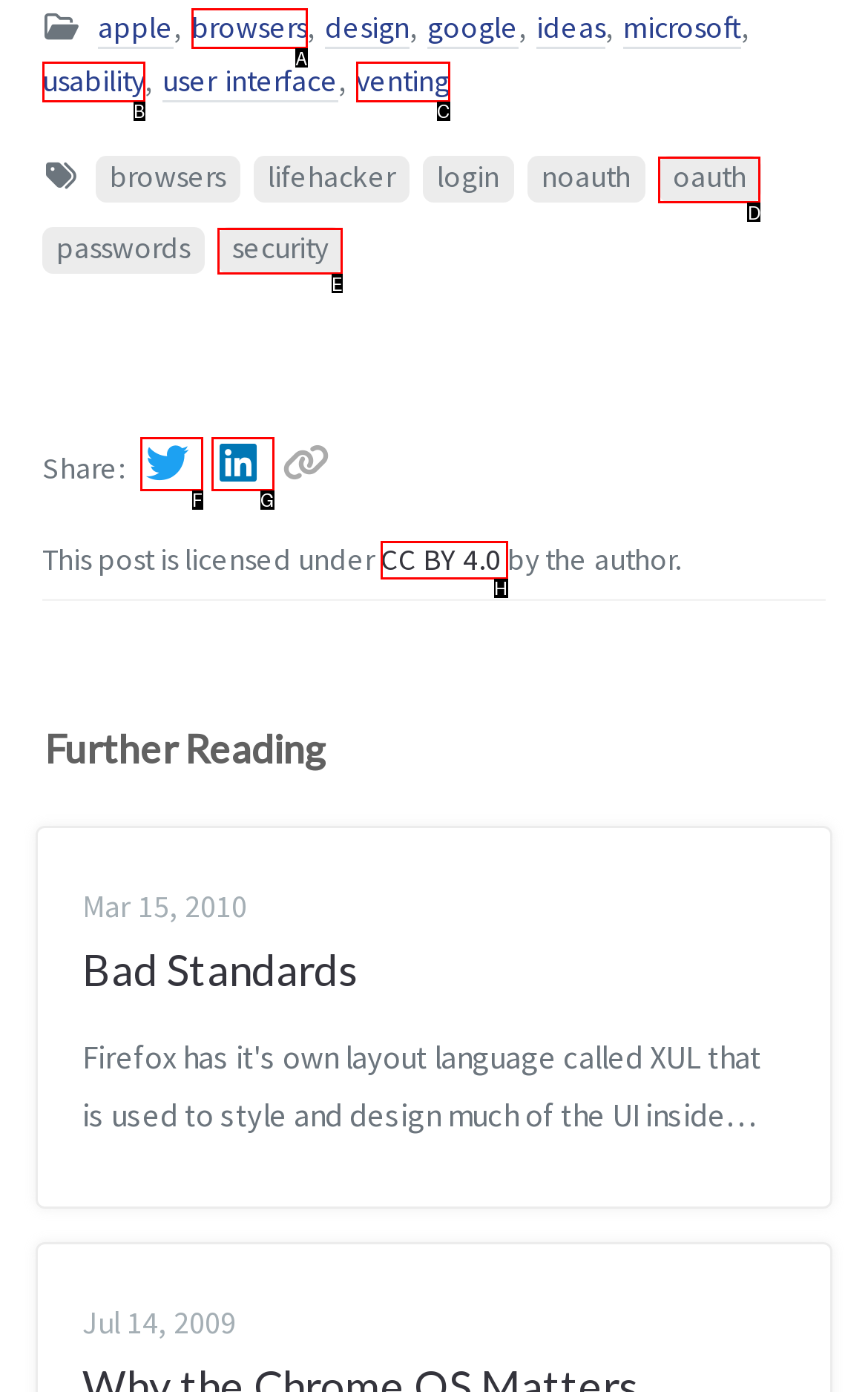Find the option that matches this description: oauth
Provide the corresponding letter directly.

D